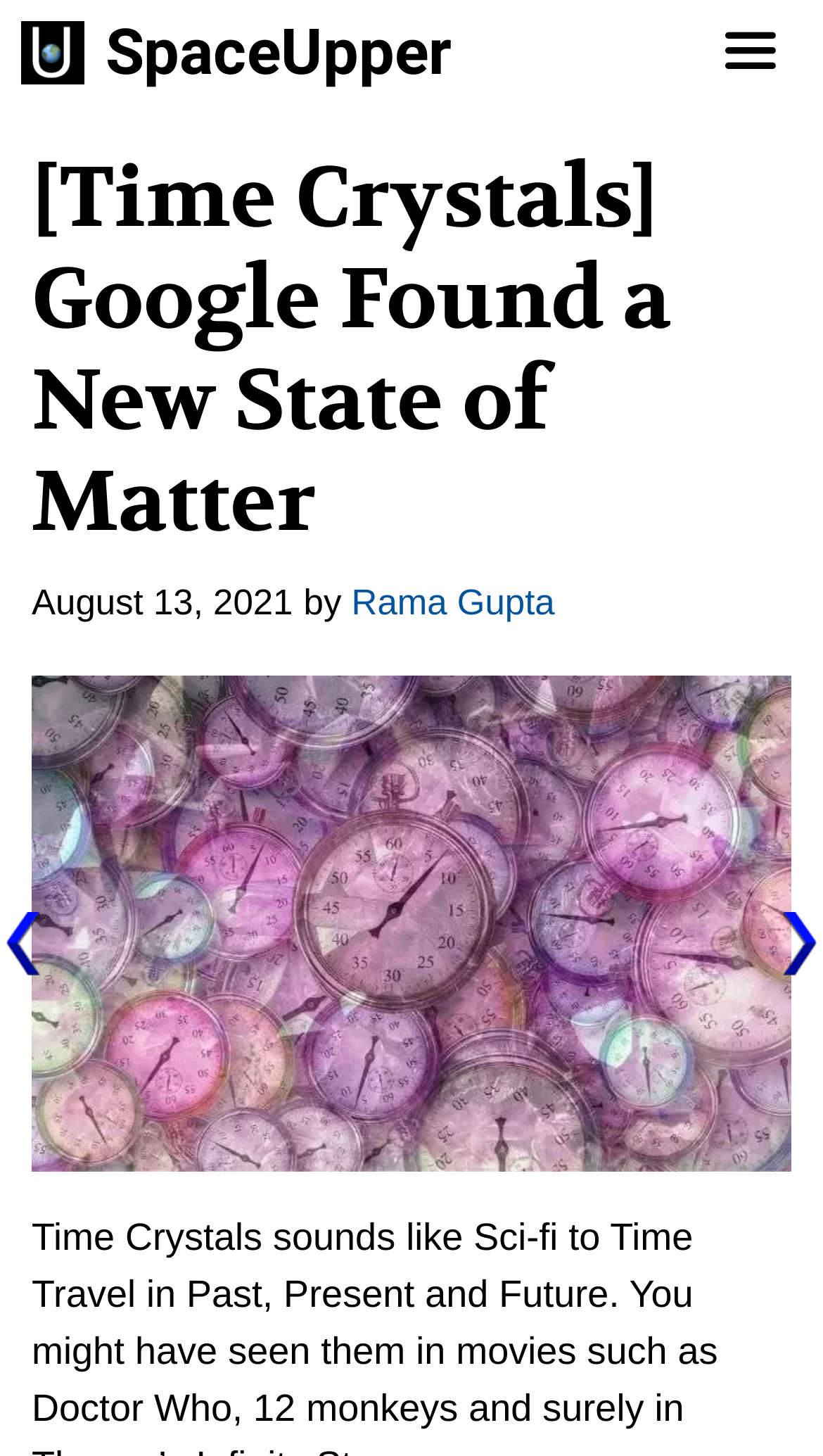Respond with a single word or short phrase to the following question: 
What is the navigation menu located at?

Top of the page